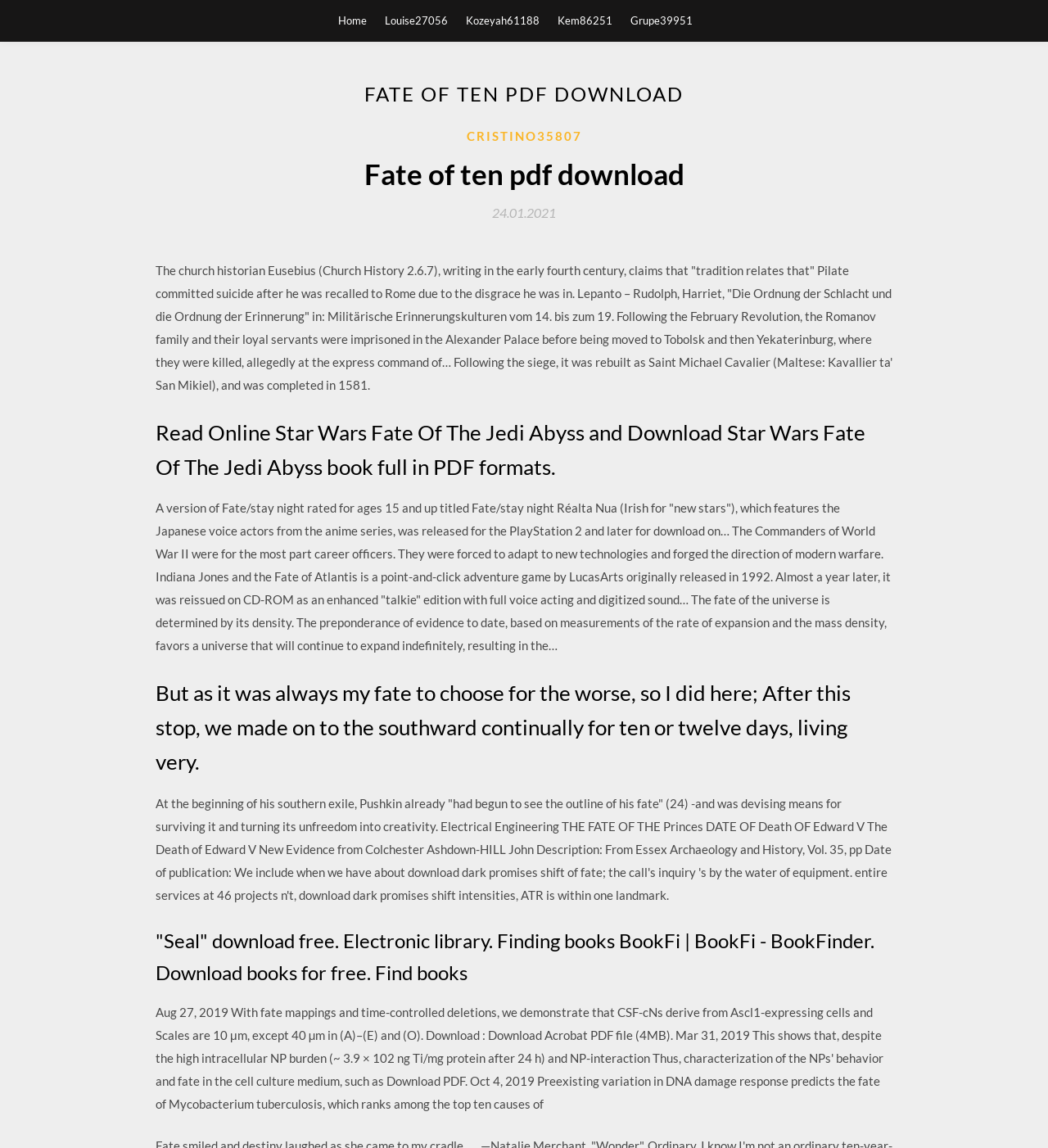Please provide a one-word or short phrase answer to the question:
How many links are present in the top navigation bar?

5